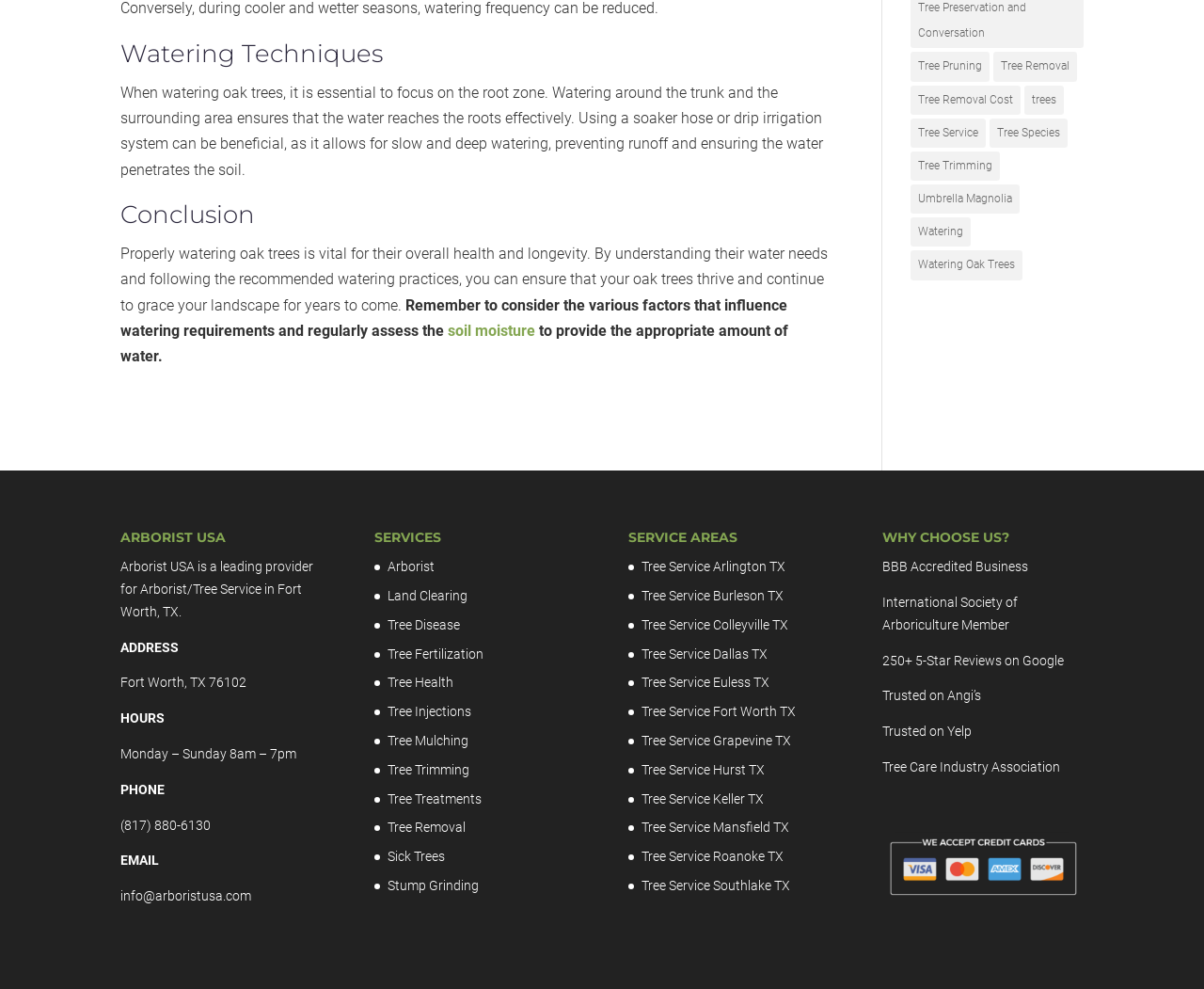Please specify the coordinates of the bounding box for the element that should be clicked to carry out this instruction: "Call the phone number". The coordinates must be four float numbers between 0 and 1, formatted as [left, top, right, bottom].

[0.1, 0.826, 0.175, 0.842]